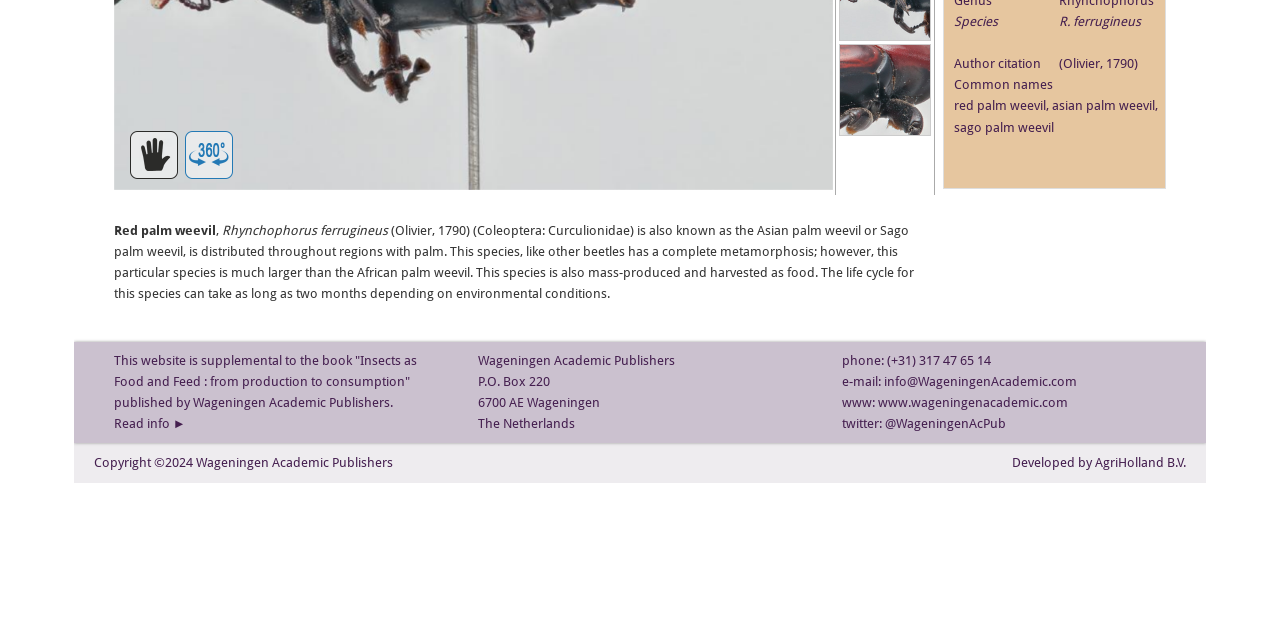Please find the bounding box for the UI component described as follows: "AgriHolland B.V.".

[0.855, 0.711, 0.927, 0.735]